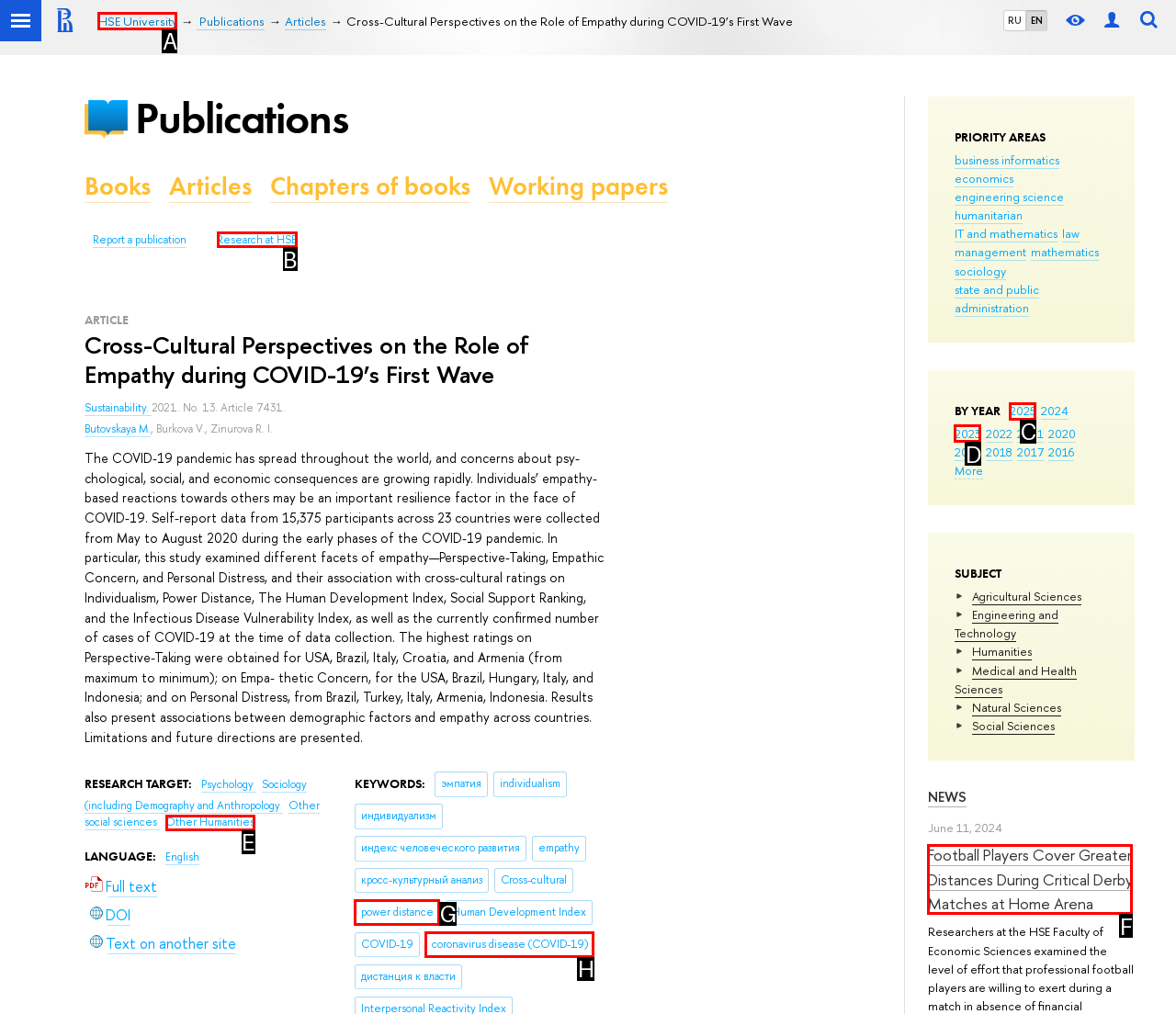Identify the correct UI element to click for the following task: Open the 'Editorial Guidelines' page Choose the option's letter based on the given choices.

None